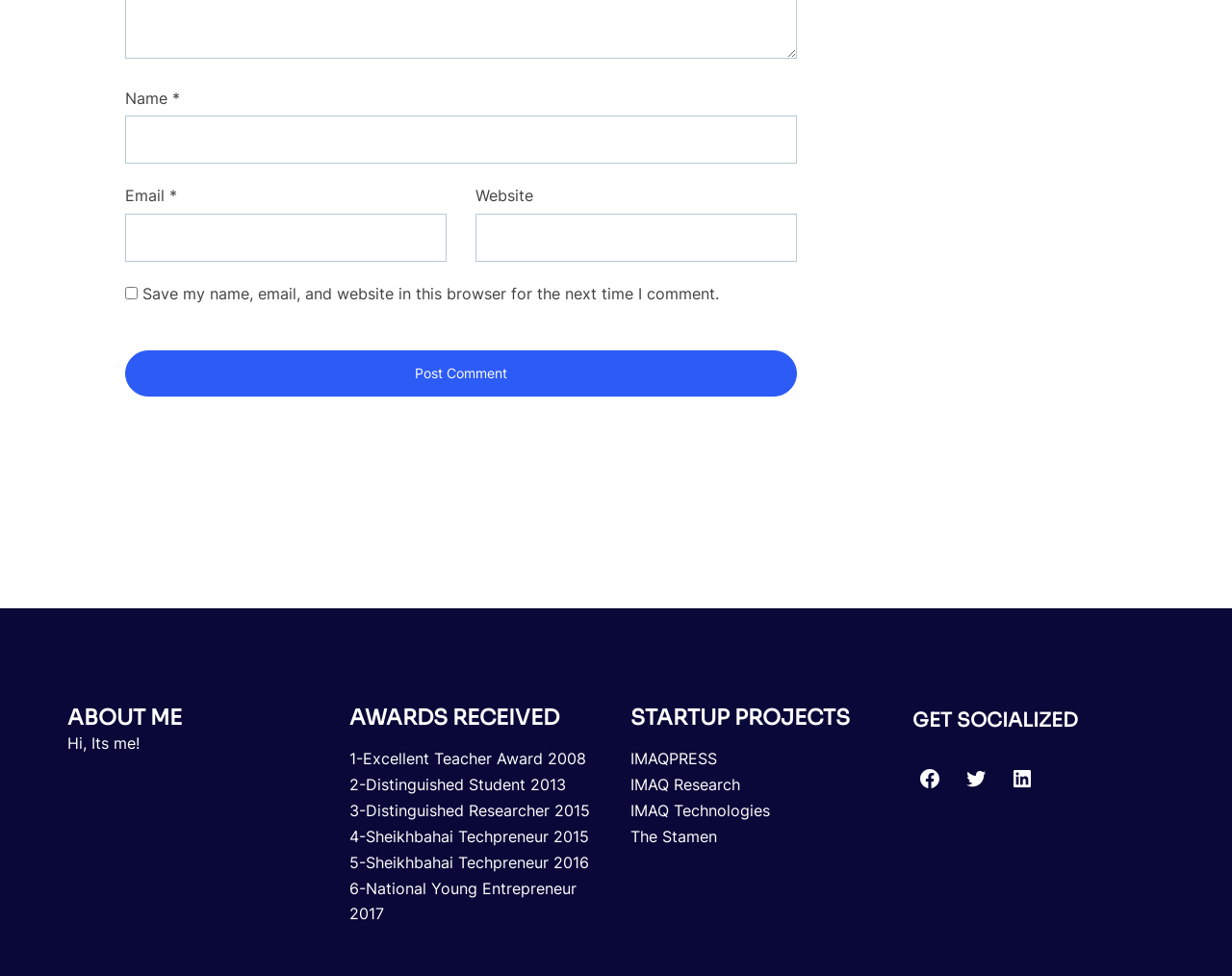Find the bounding box coordinates for the area that must be clicked to perform this action: "Click the 'HISTORY' link".

None